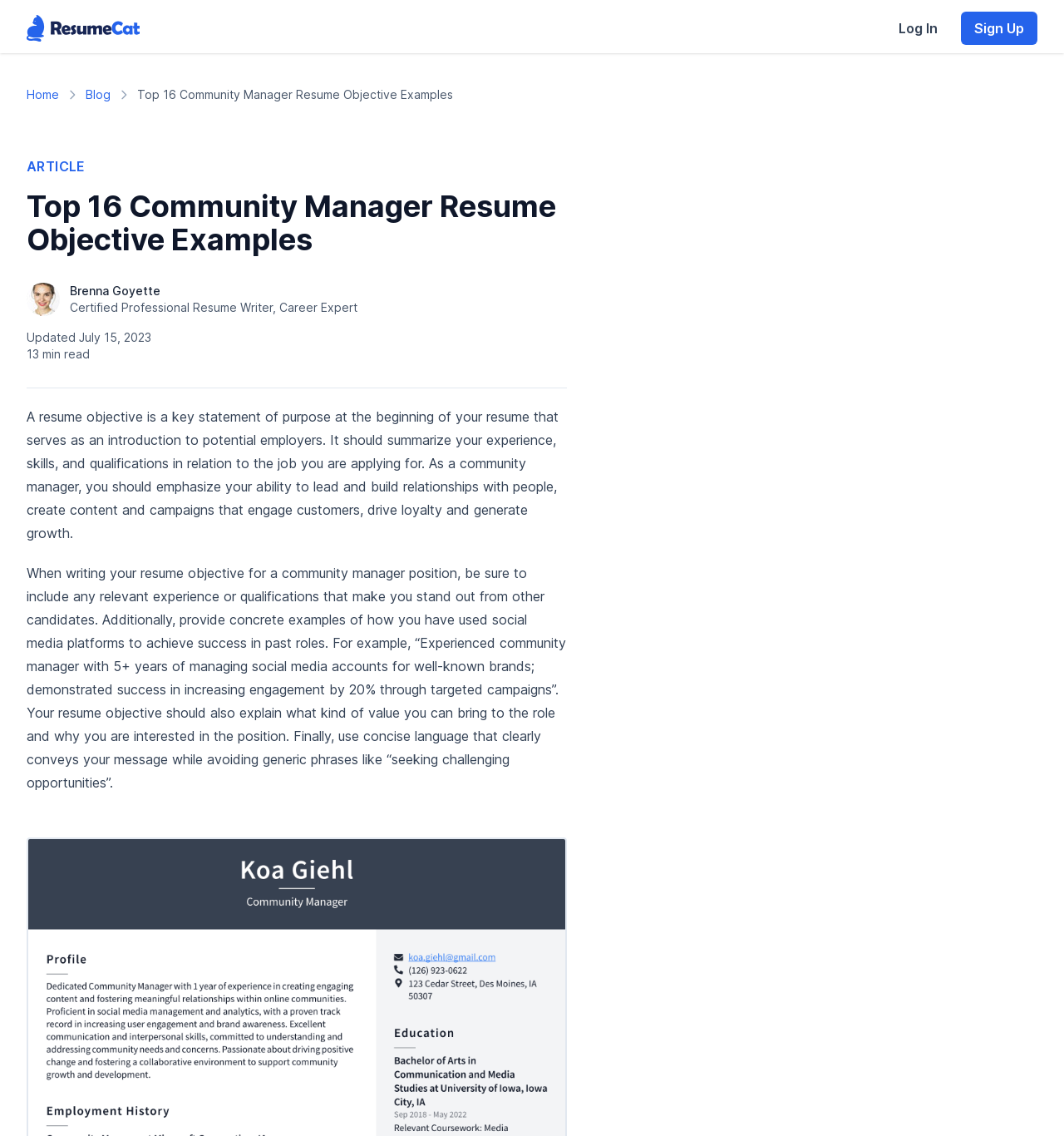Using the given description, provide the bounding box coordinates formatted as (top-left x, top-left y, bottom-right x, bottom-right y), with all values being floating point numbers between 0 and 1. Description: Home

[0.025, 0.076, 0.055, 0.091]